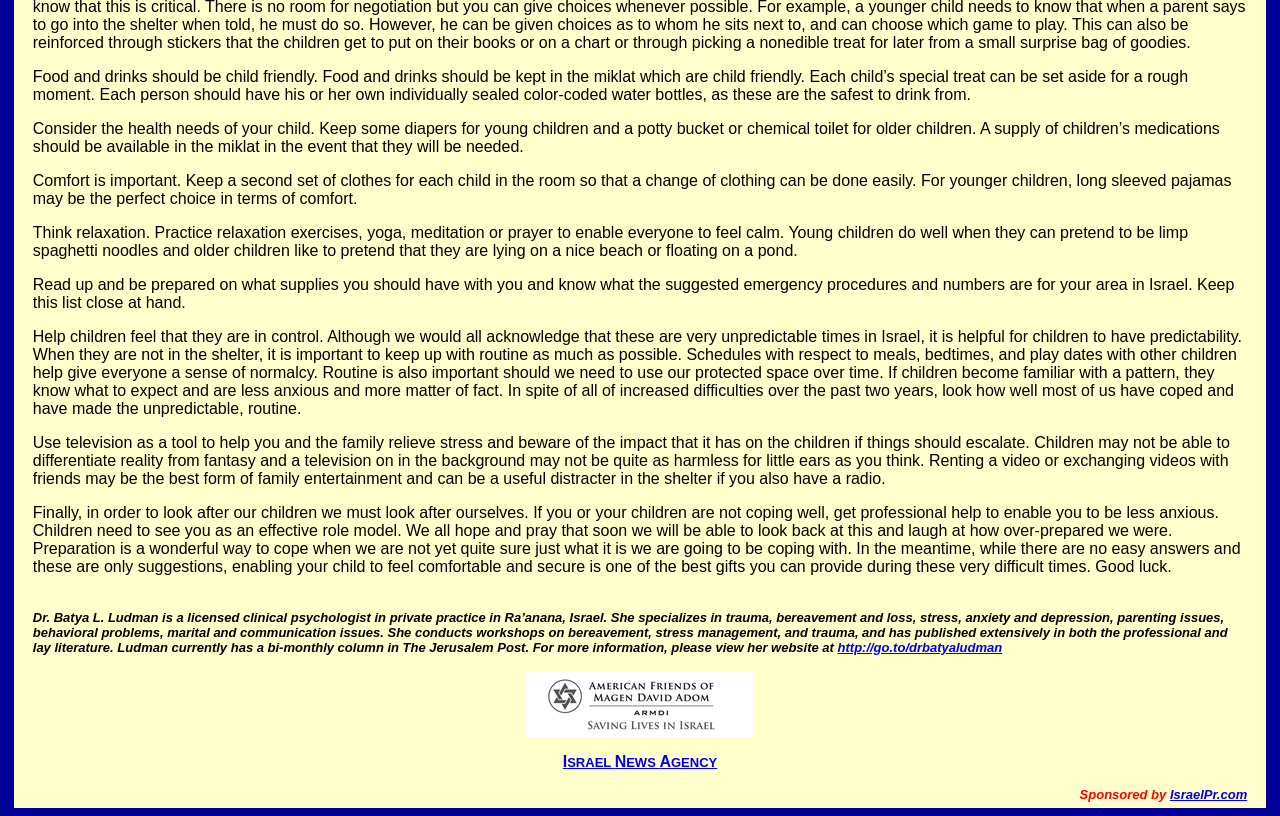Look at the image and write a detailed answer to the question: 
What is the main topic of this webpage?

Based on the content of the webpage, it appears to be providing guidance and tips on how to keep children safe and comfortable during emergency situations, such as having a shelter with child-friendly food and drinks, and maintaining a routine to reduce anxiety.